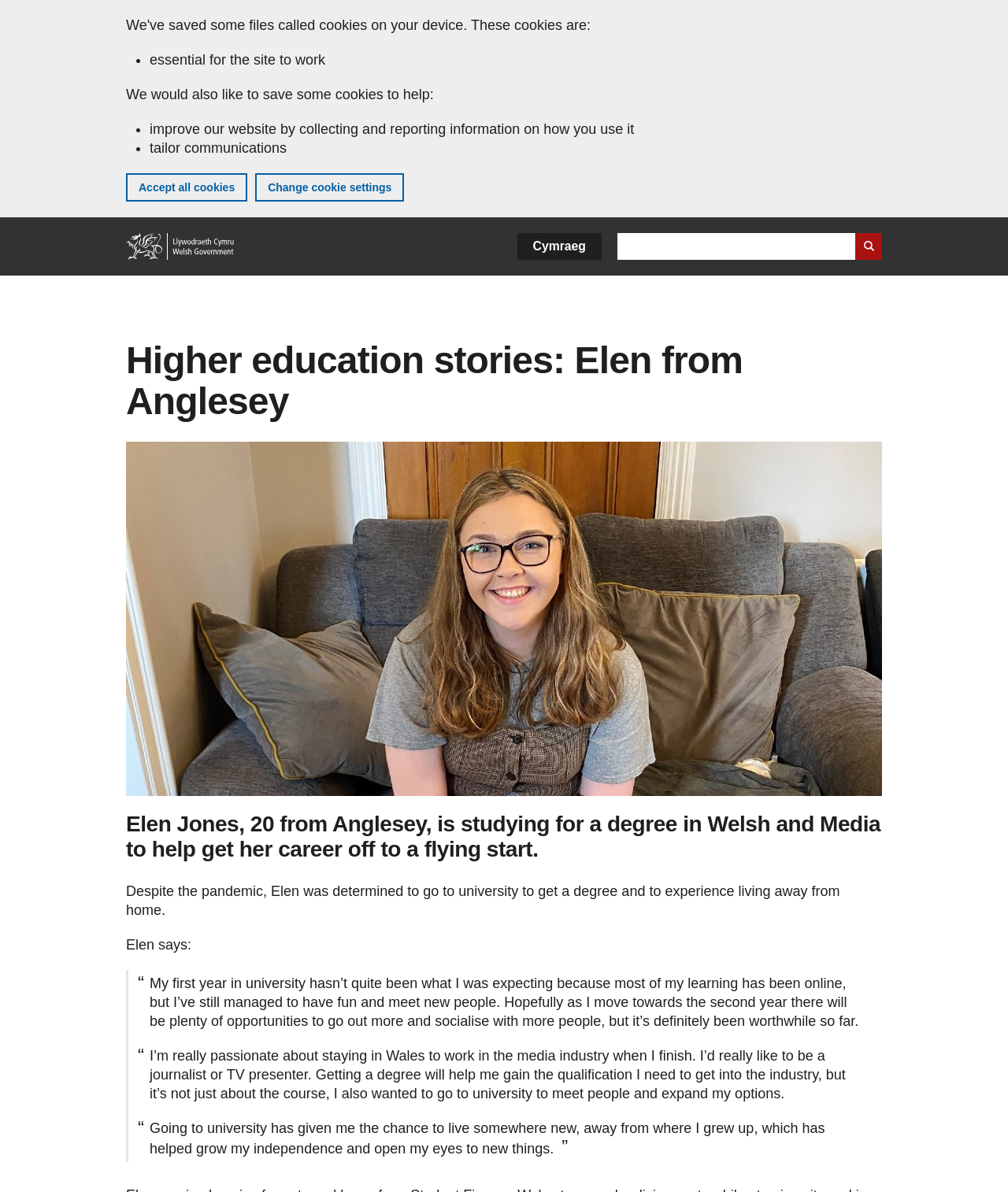What has Elen's first year in university been like?
Based on the image content, provide your answer in one word or a short phrase.

Mostly online learning